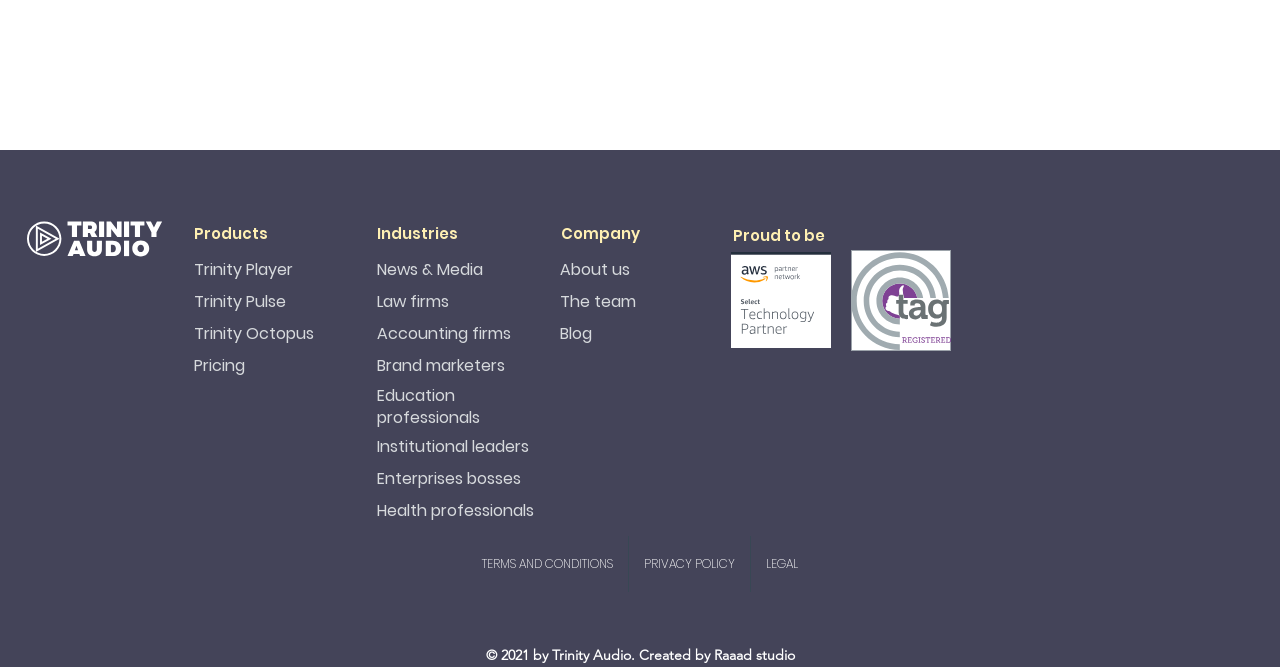What is the company's copyright information?
Answer the question in as much detail as possible.

At the bottom of the webpage, I found a static text element that reads '© 2021 by Trinity Audio. Created by Raaad studio'. This indicates that the company's copyright information is 2021 by Trinity Audio.